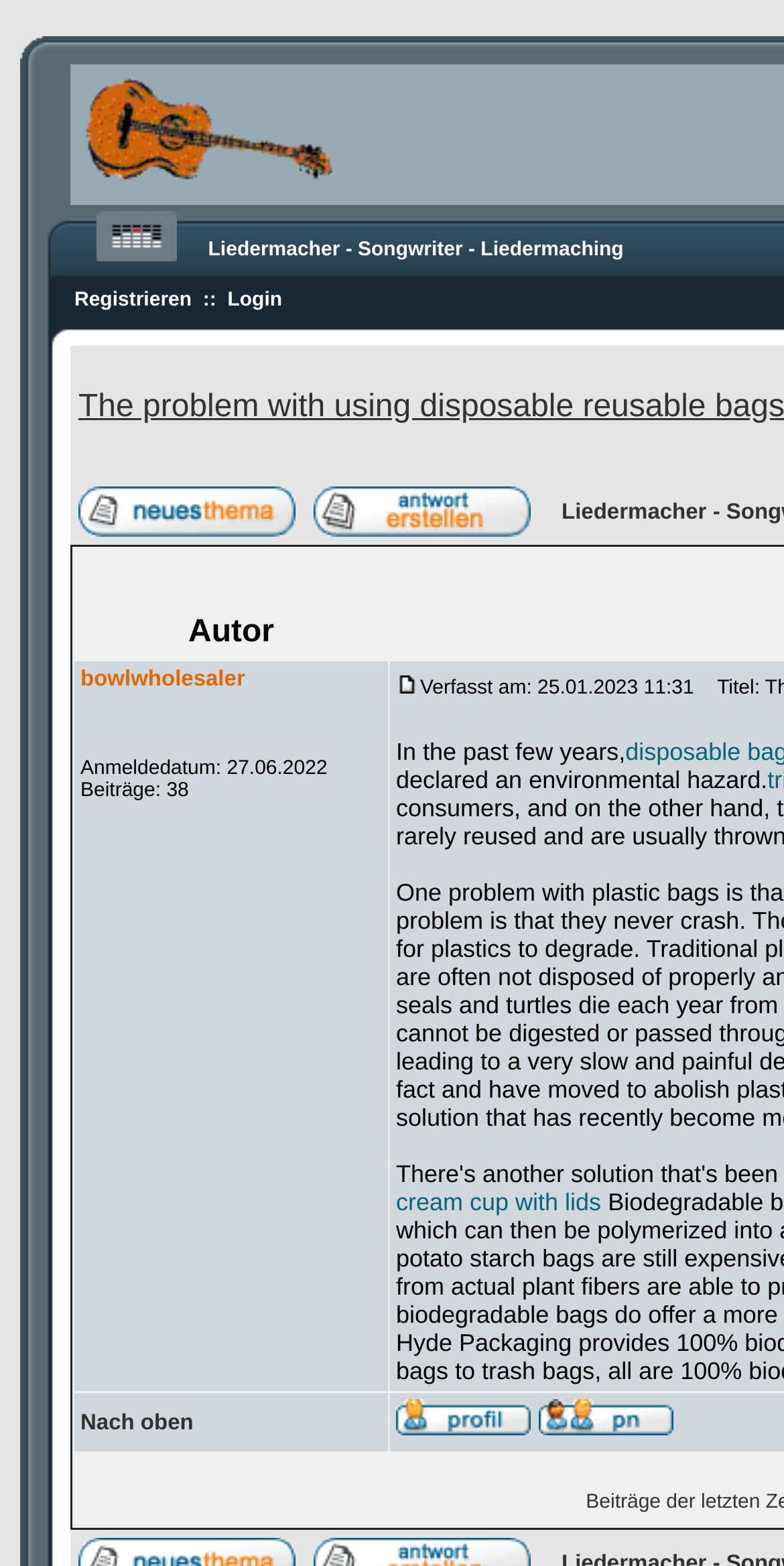Pinpoint the bounding box coordinates of the clickable element to carry out the following instruction: "Register."

[0.095, 0.185, 0.245, 0.199]